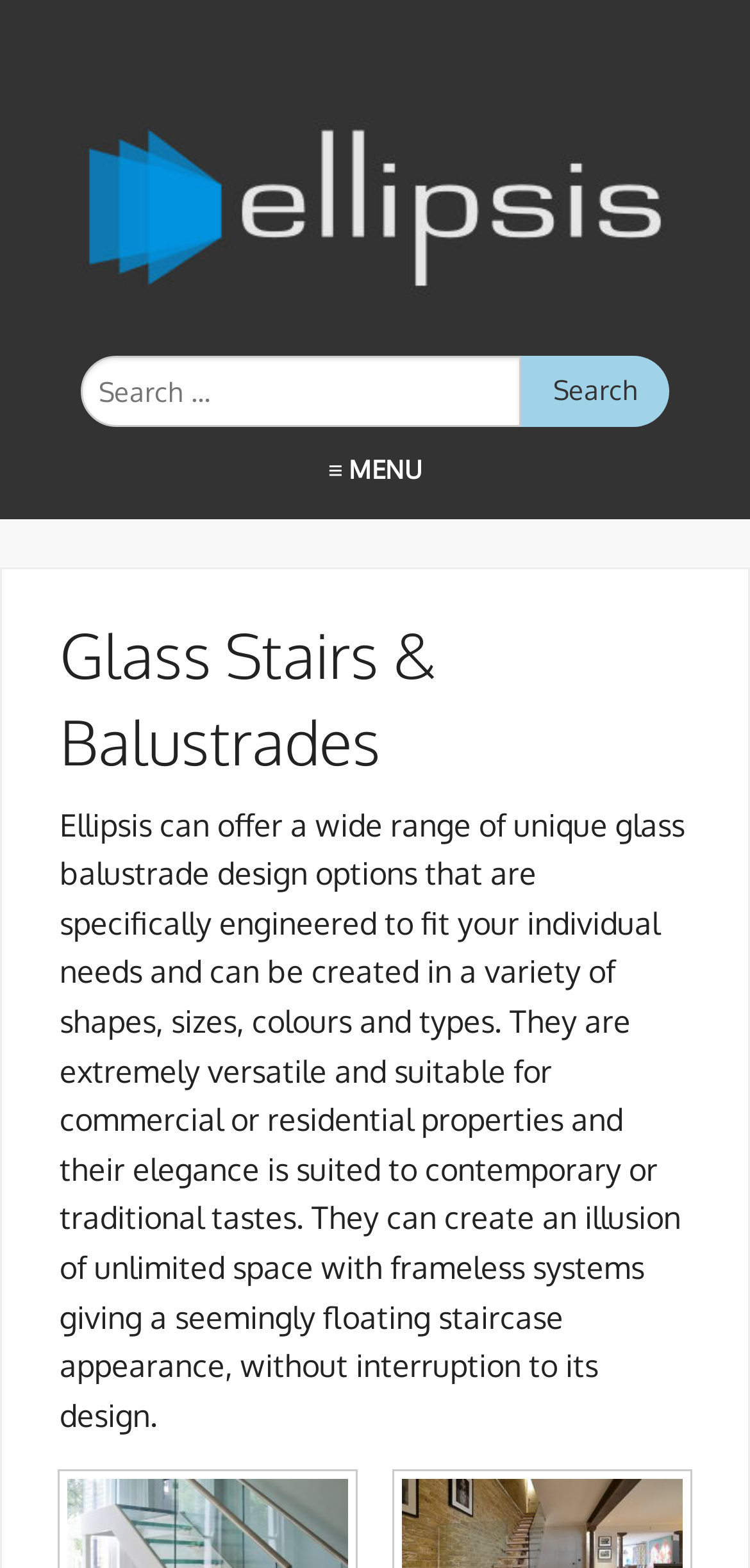Pinpoint the bounding box coordinates of the element to be clicked to execute the instruction: "Click on the Ellipsis logo".

[0.09, 0.069, 0.91, 0.196]